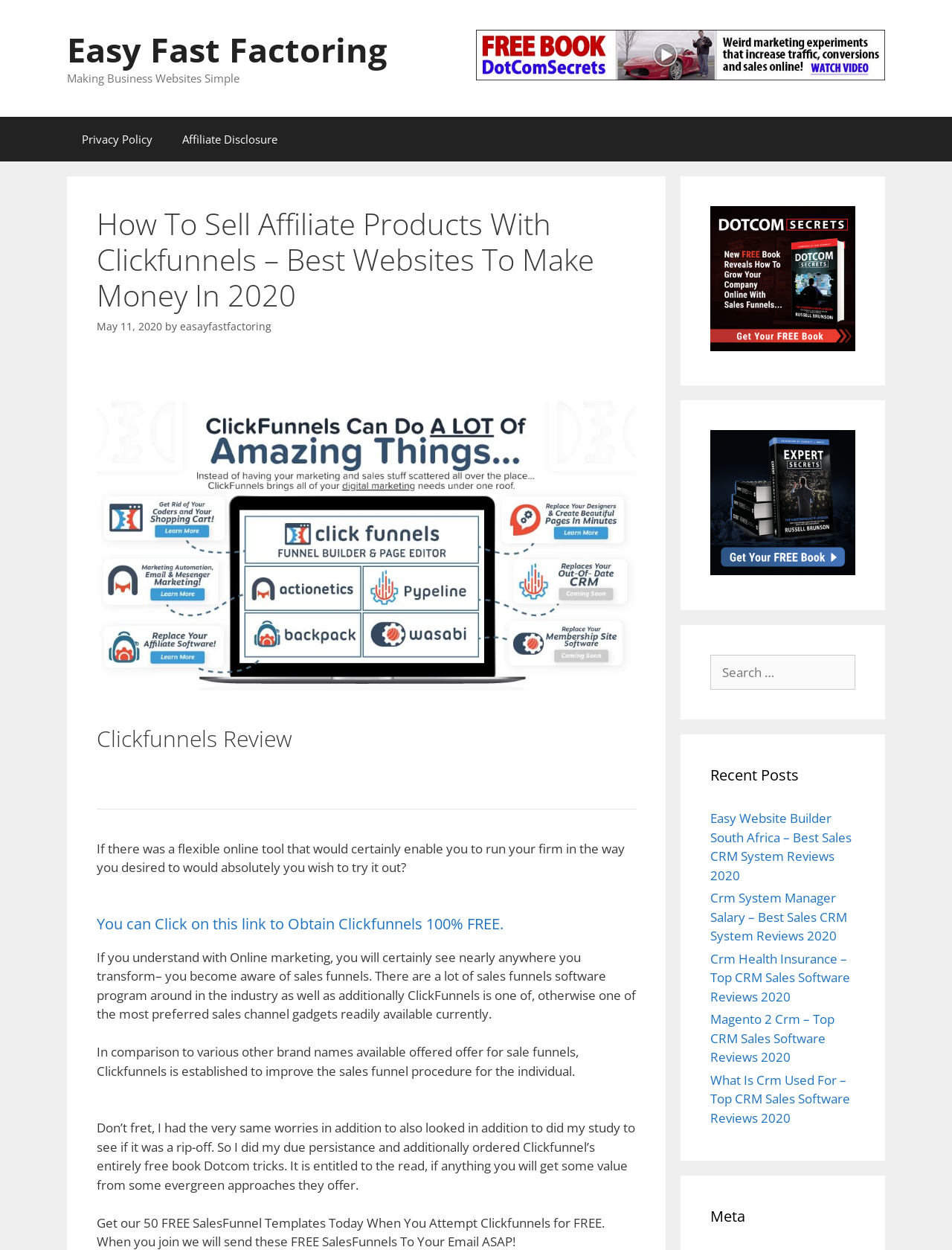Using the element description: "Privacy Policy", determine the bounding box coordinates. The coordinates should be in the format [left, top, right, bottom], with values between 0 and 1.

[0.07, 0.093, 0.176, 0.129]